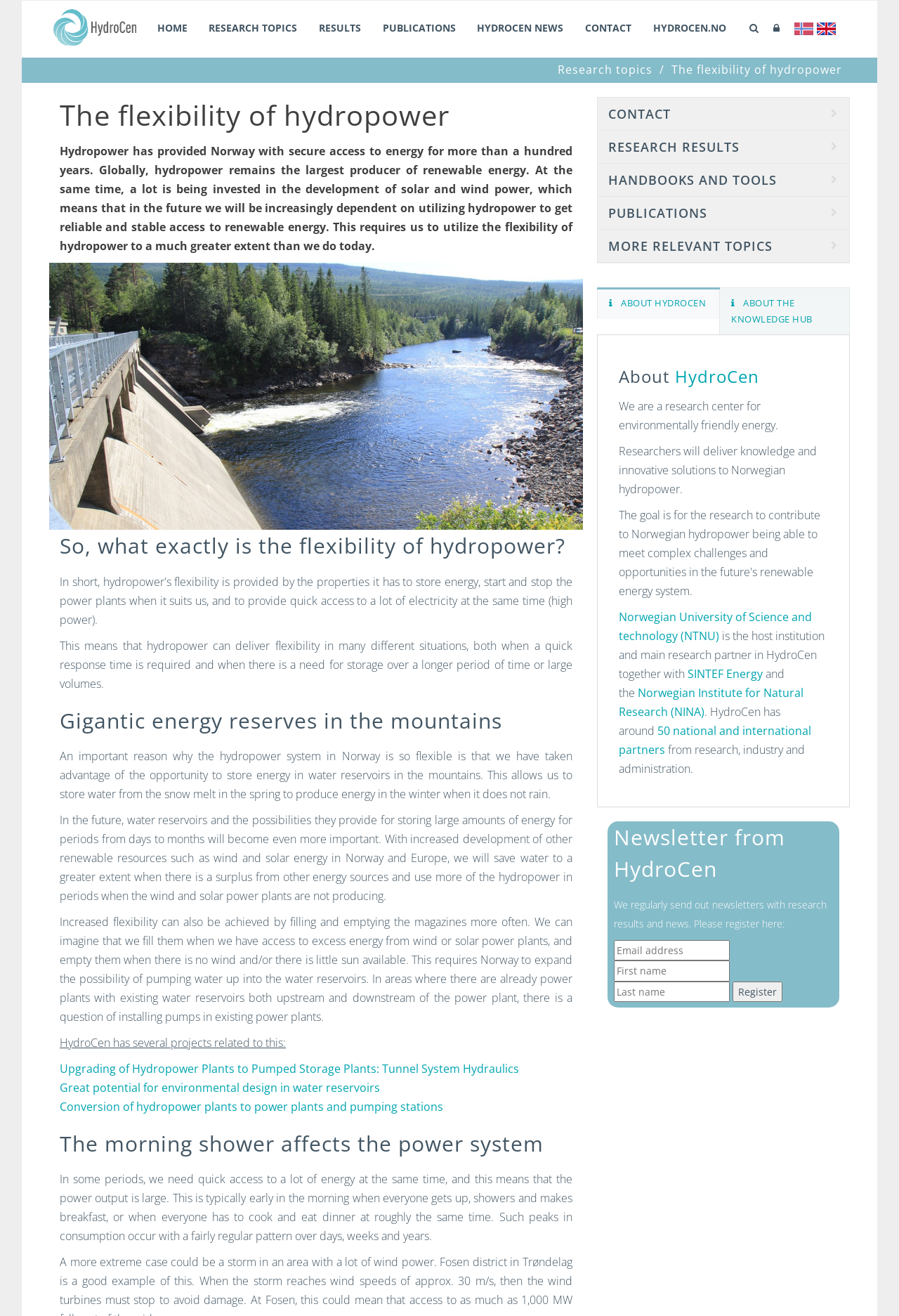Determine the bounding box coordinates of the section I need to click to execute the following instruction: "Register for the newsletter". Provide the coordinates as four float numbers between 0 and 1, i.e., [left, top, right, bottom].

[0.815, 0.788, 0.87, 0.804]